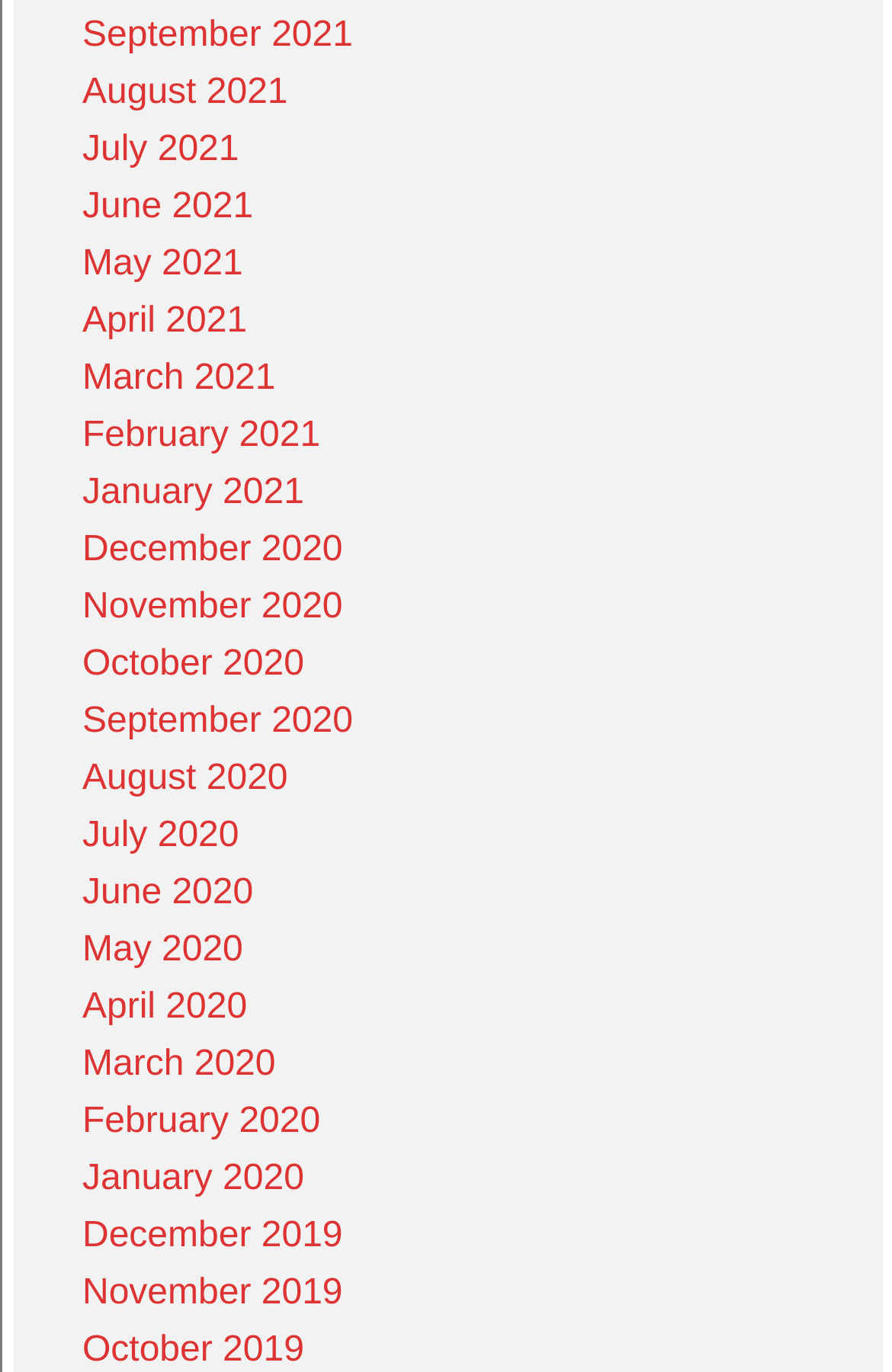Extract the bounding box coordinates for the described element: "March 2020". The coordinates should be represented as four float numbers between 0 and 1: [left, top, right, bottom].

[0.092, 0.762, 0.309, 0.791]